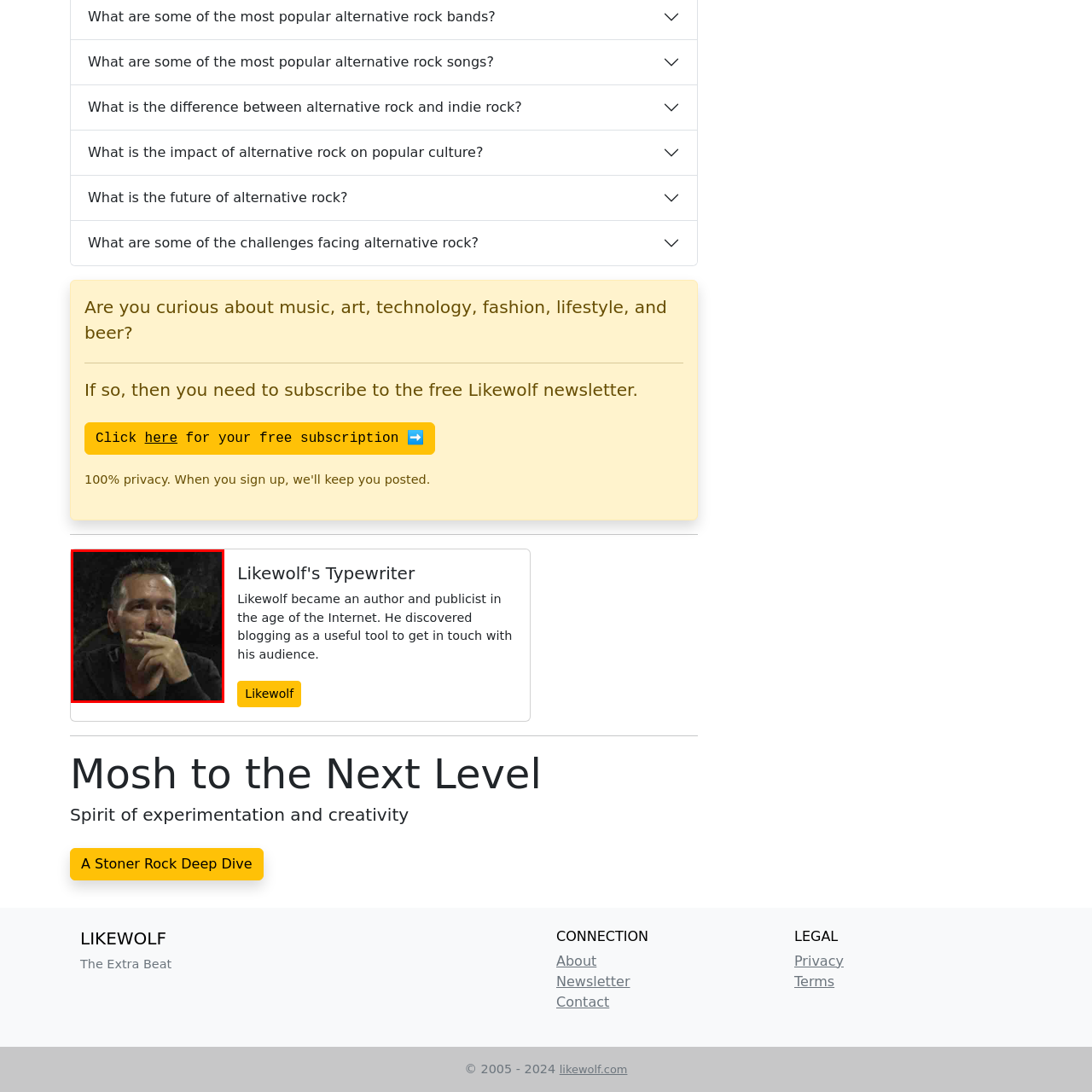Look closely at the image surrounded by the red box, What is the atmosphere of the setting? Give your answer as a single word or phrase.

Intimate or reflective